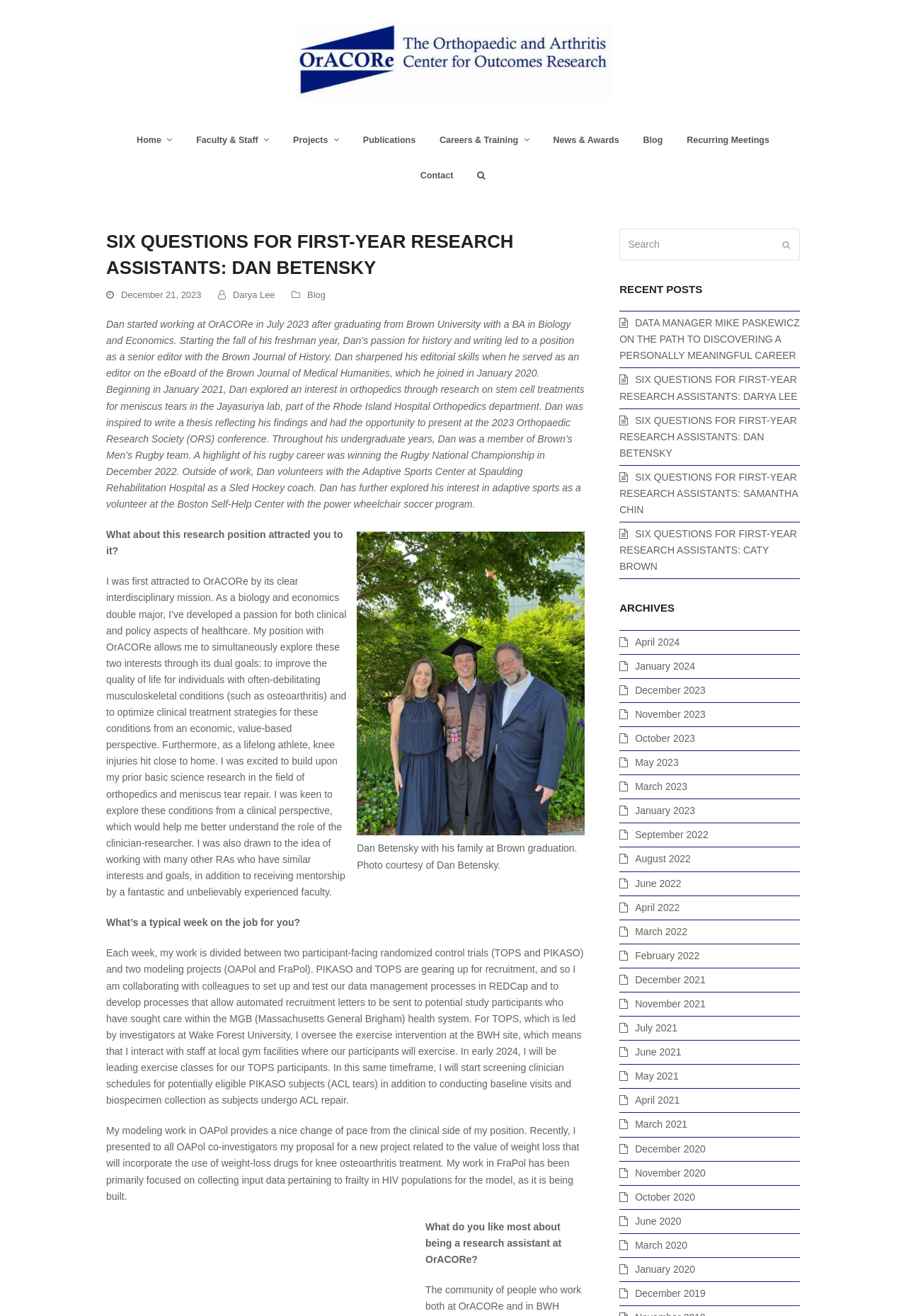Determine the bounding box coordinates for the area that needs to be clicked to fulfill this task: "Search for a keyword". The coordinates must be given as four float numbers between 0 and 1, i.e., [left, top, right, bottom].

[0.684, 0.174, 0.883, 0.198]